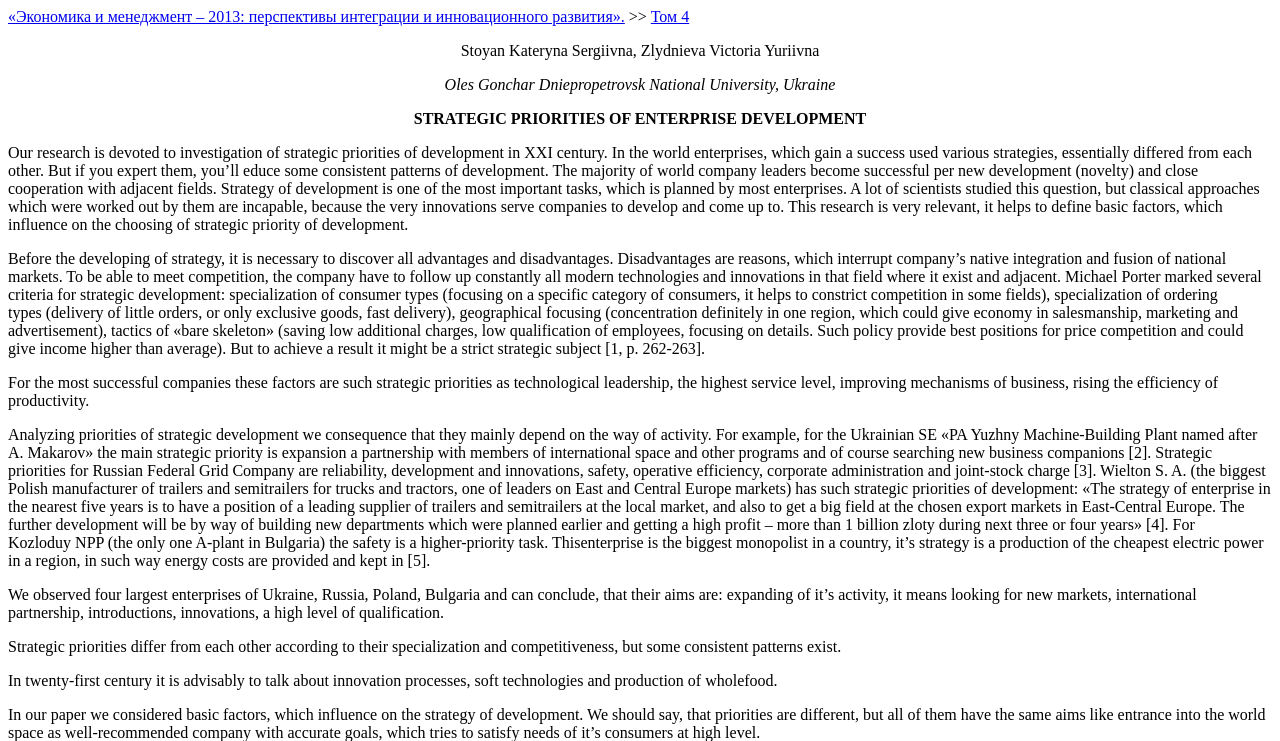Calculate the bounding box coordinates for the UI element based on the following description: "Том 4". Ensure the coordinates are four float numbers between 0 and 1, i.e., [left, top, right, bottom].

[0.508, 0.011, 0.538, 0.034]